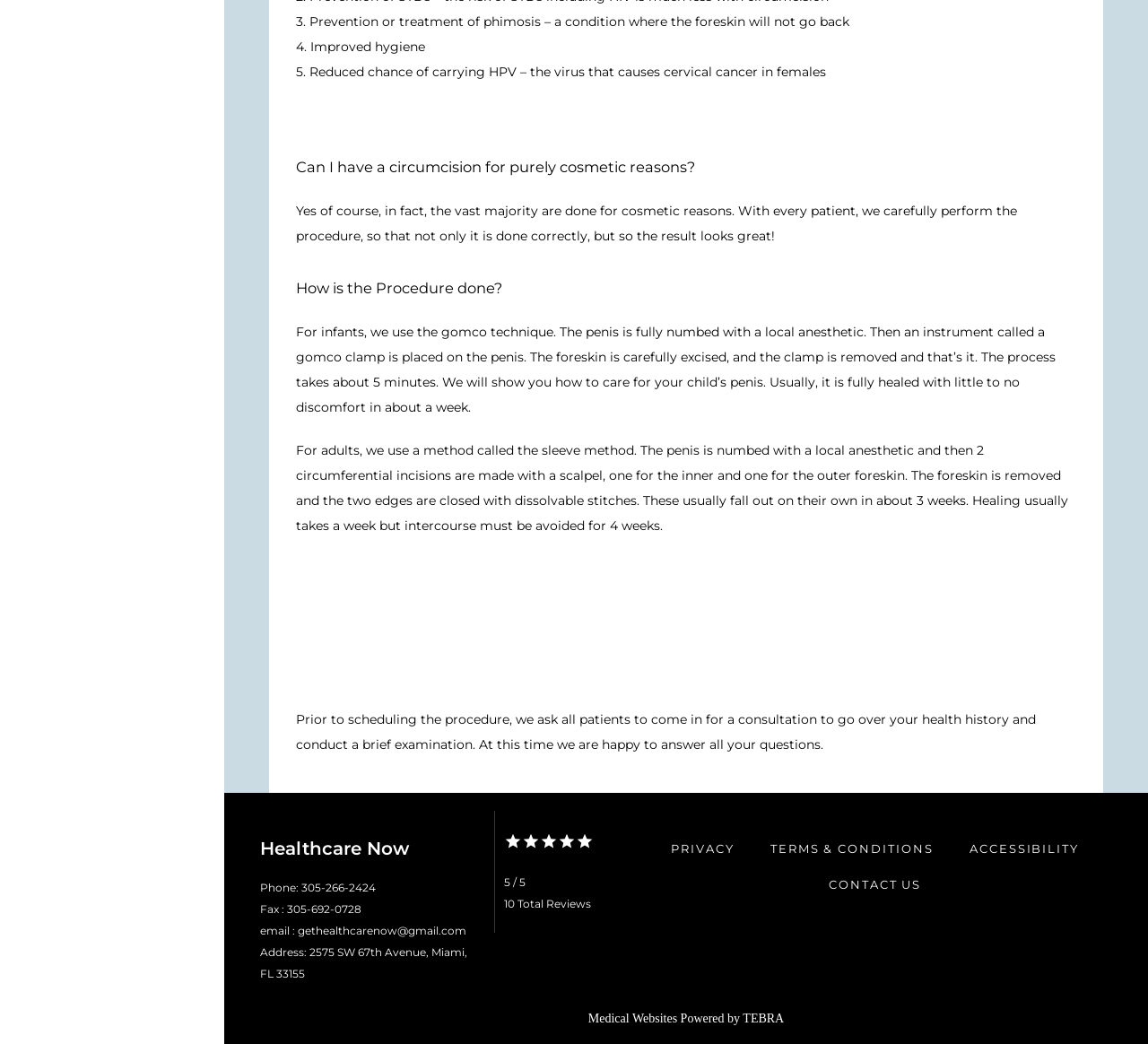What is the rating of Healthcare Now?
Provide a well-explained and detailed answer to the question.

The webpage displays a rating of 5 out of 5, indicating a perfect score, along with a total of 10 reviews.